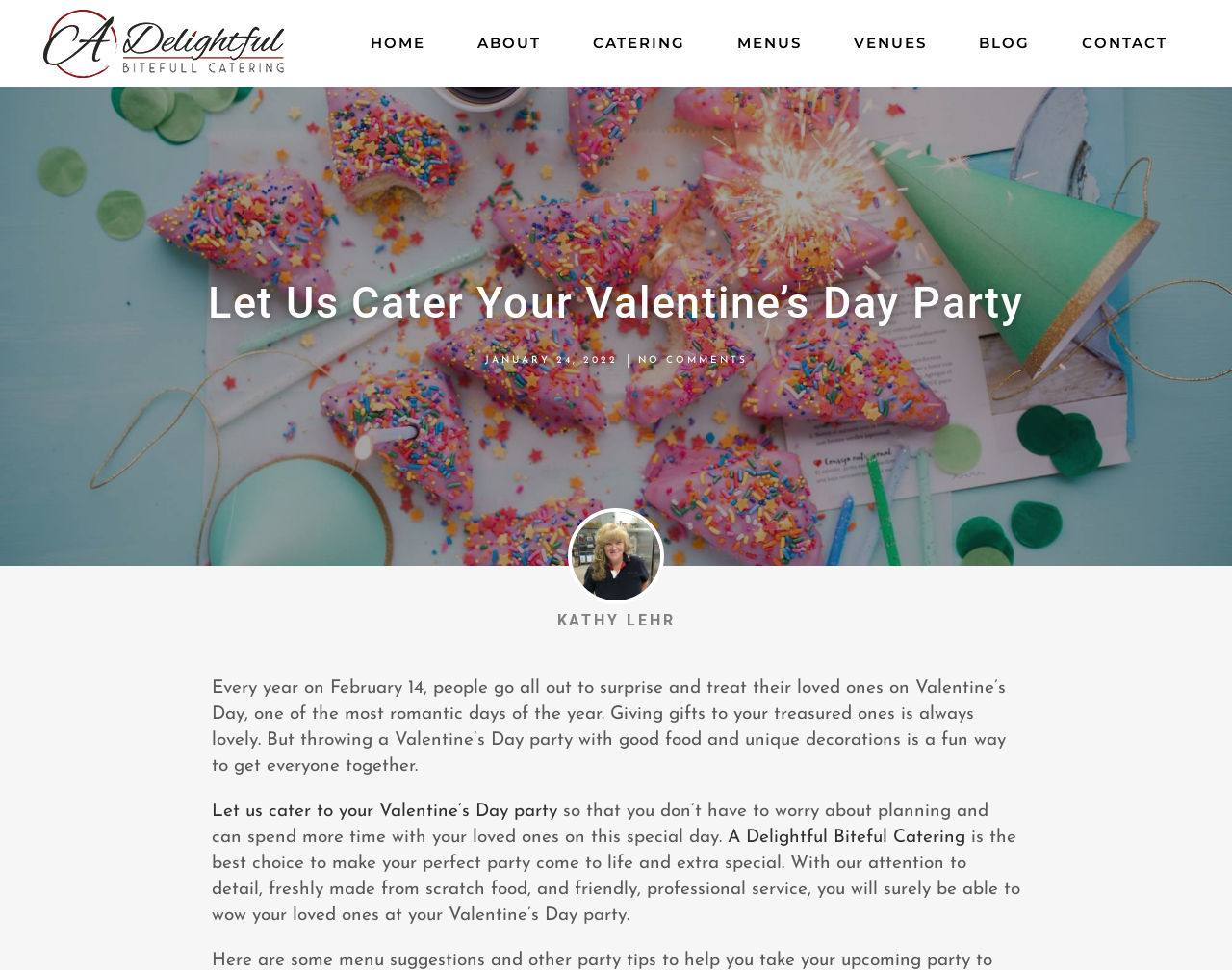What is the name of the catering company?
Answer the question with a single word or phrase derived from the image.

A Delightful Bitefull Catering